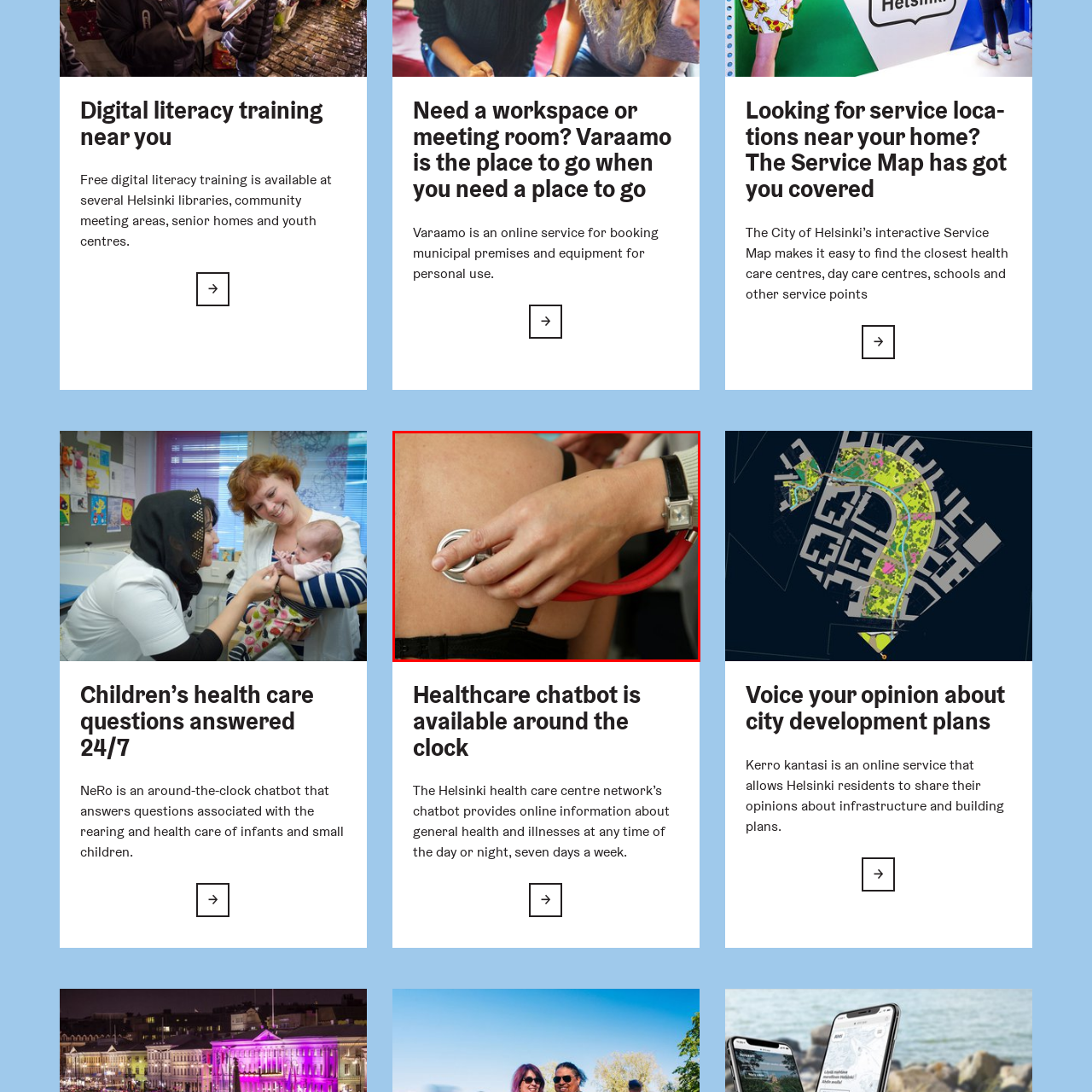Describe in detail the visual elements within the red-lined box.

The image depicts a close-up view of a medical professional using a stethoscope on a patient's back. The healthcare worker's hand gently holds the metal part of the stethoscope against the patient's skin, showcasing the common practice of auscultation to listen to internal sounds of the body, such as heartbeats and lung function. The emphasis on the stethoscope, a key tool in healthcare, highlights the focus on patient monitoring and health assessment. In the context of this image, it aligns with services related to healthcare information and support, such as those offered by the Helsinki health care centre network's chatbot, which provides online assistance and information about health issues at any time of day.